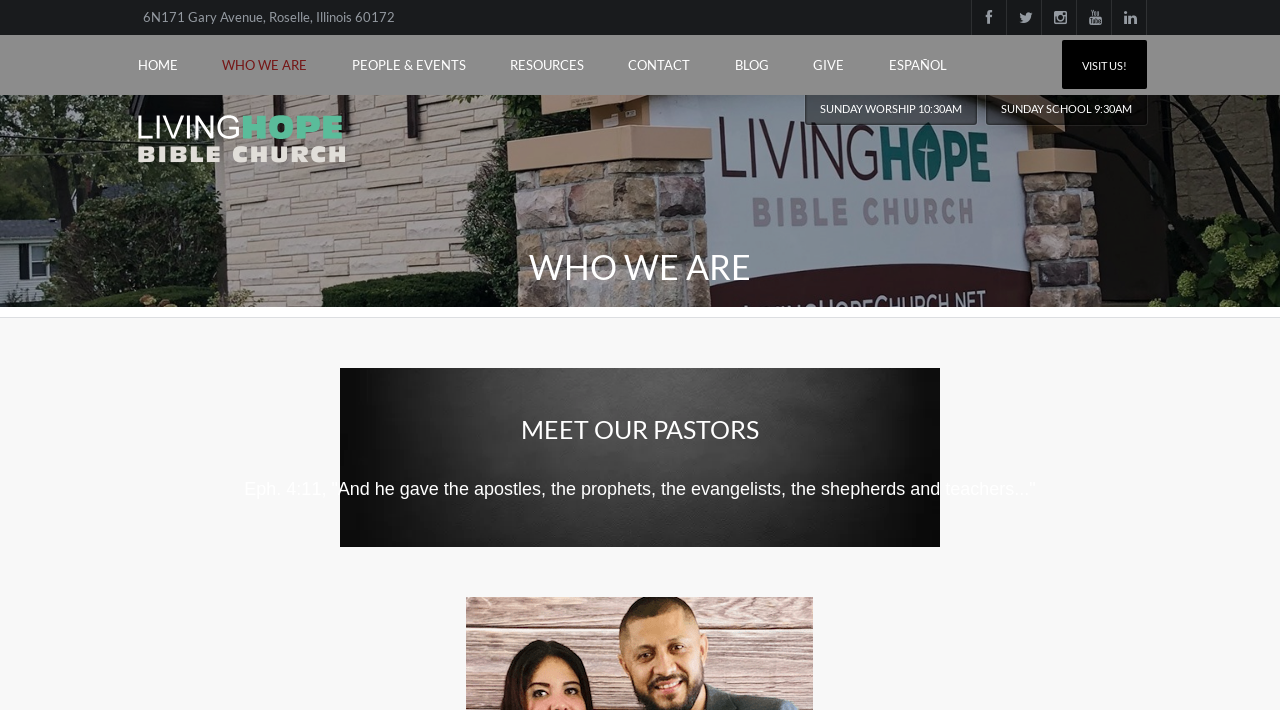What time is Sunday Worship?
Could you answer the question with a detailed and thorough explanation?

I found the Sunday Worship time by looking at the link element with the bounding box coordinates [0.629, 0.13, 0.763, 0.176], which contains the text 'SUNDAY WORSHIP 10:30AM'.